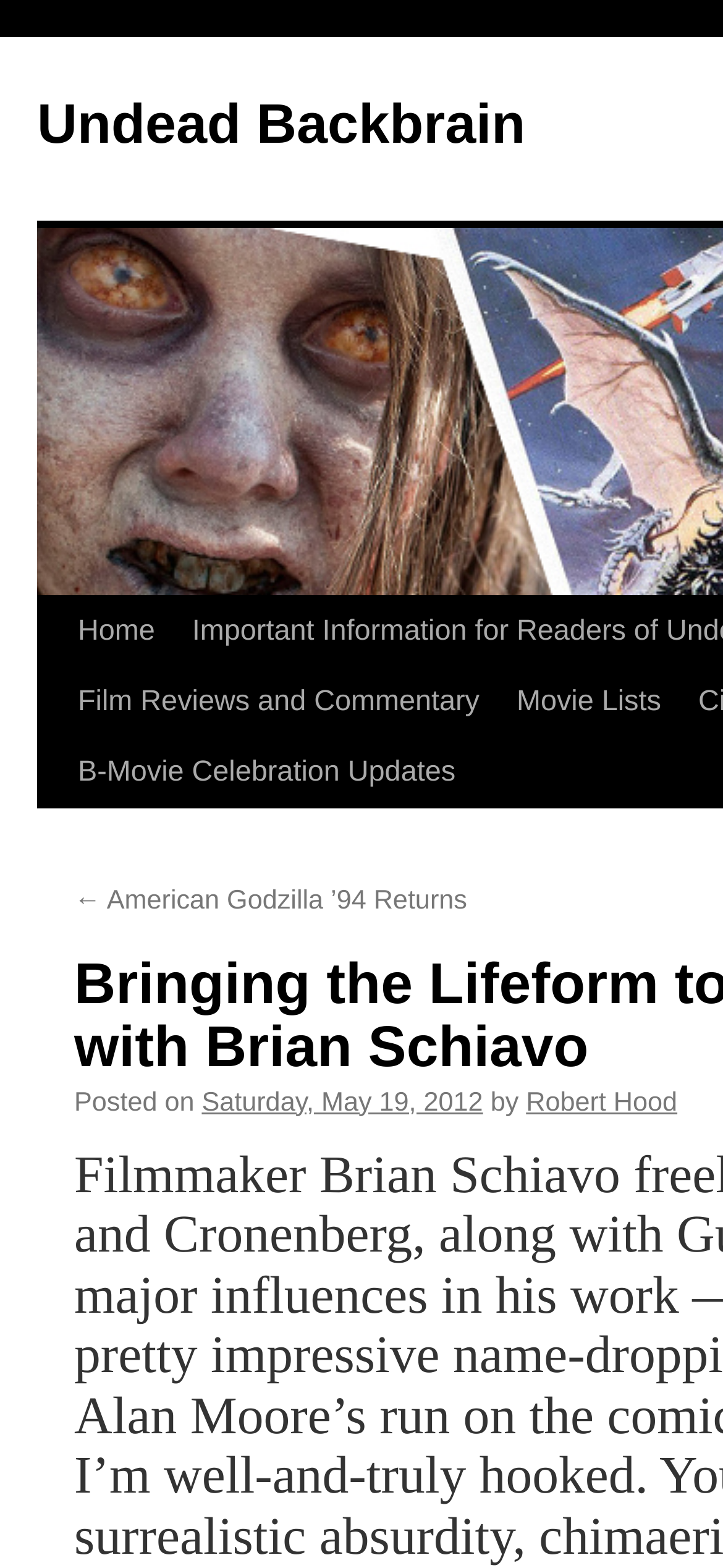Please determine the bounding box coordinates of the clickable area required to carry out the following instruction: "view movie lists". The coordinates must be four float numbers between 0 and 1, represented as [left, top, right, bottom].

[0.689, 0.426, 0.94, 0.471]